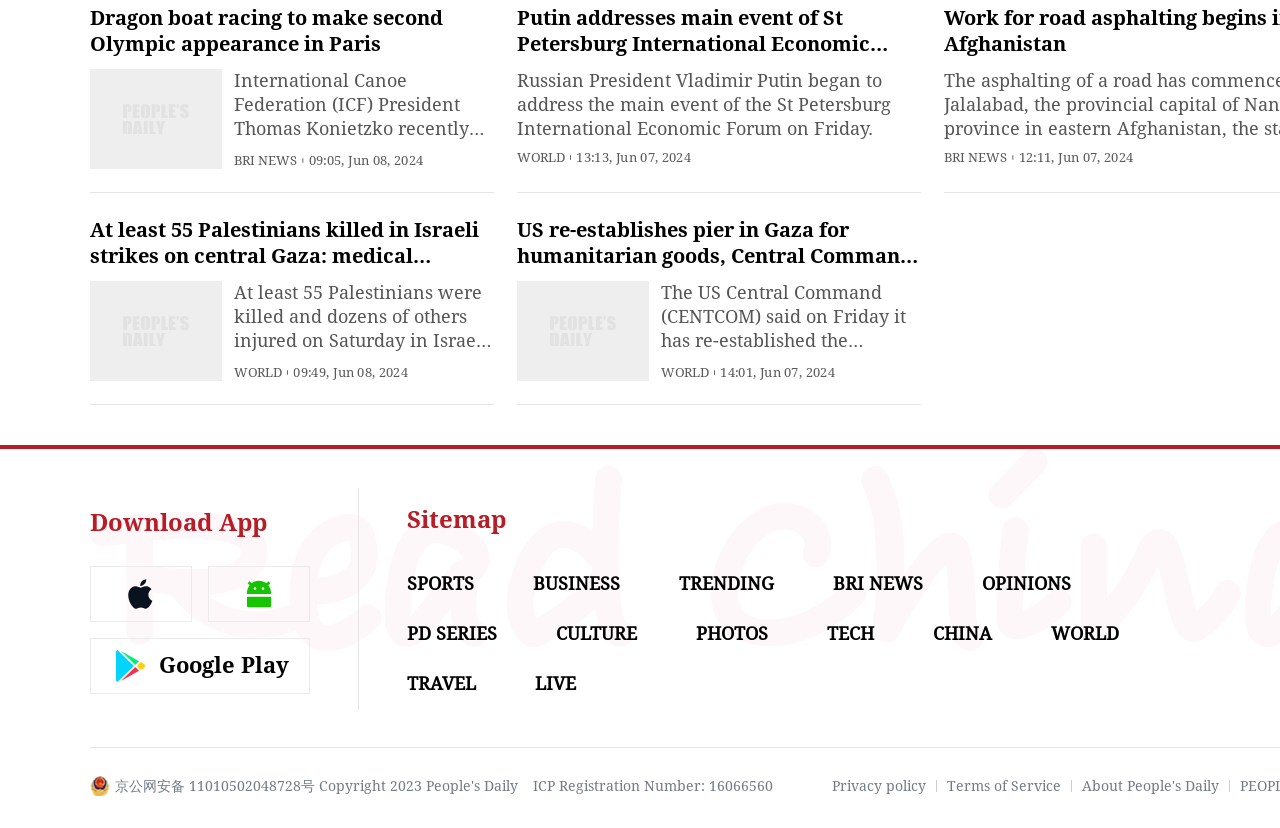Please specify the bounding box coordinates of the clickable region to carry out the following instruction: "go to About Us page". The coordinates should be four float numbers between 0 and 1, in the format [left, top, right, bottom].

None